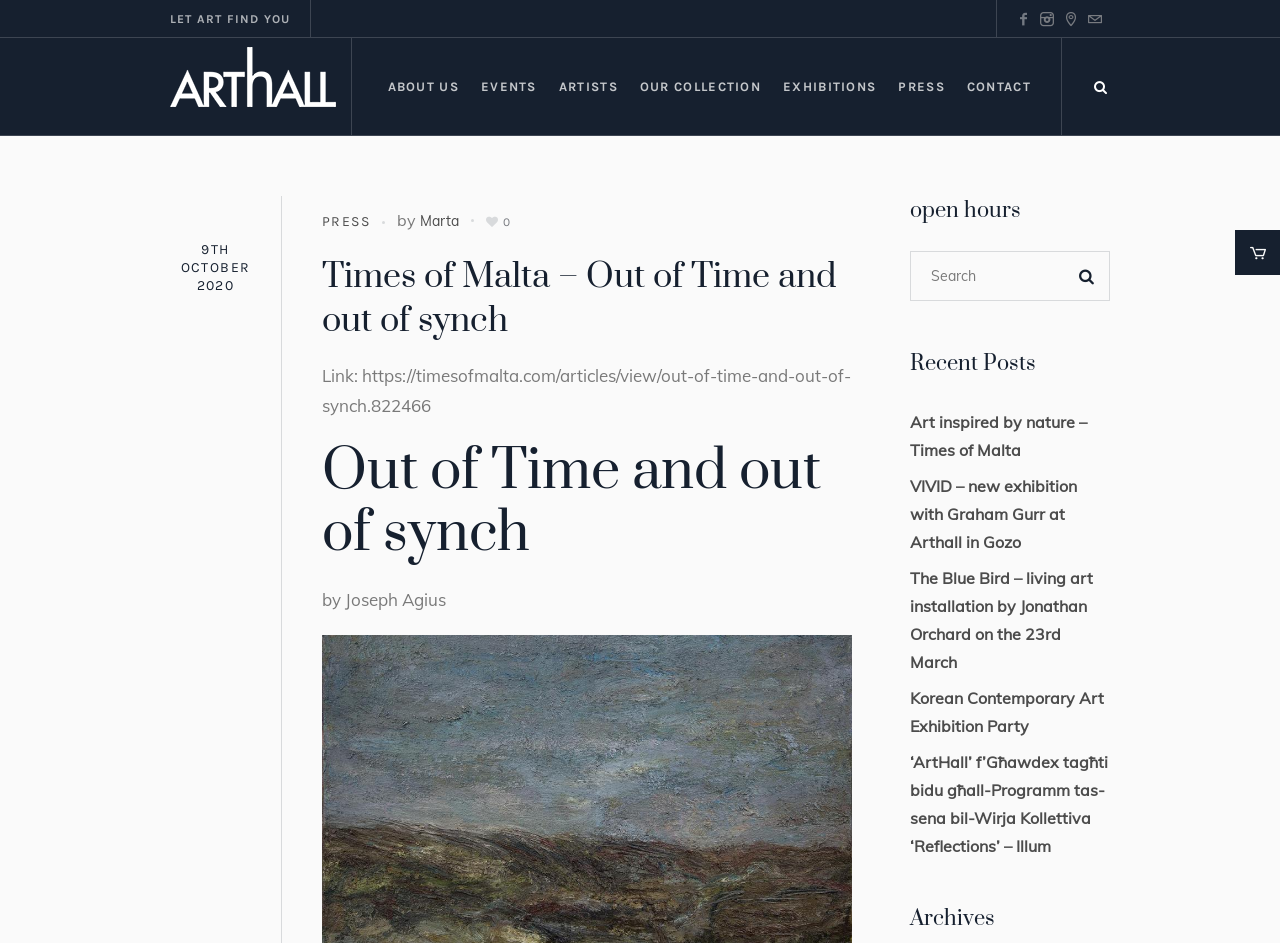Locate the bounding box coordinates of the area to click to fulfill this instruction: "Click the ABOUT US link". The bounding box should be presented as four float numbers between 0 and 1, in the order [left, top, right, bottom].

[0.294, 0.04, 0.366, 0.143]